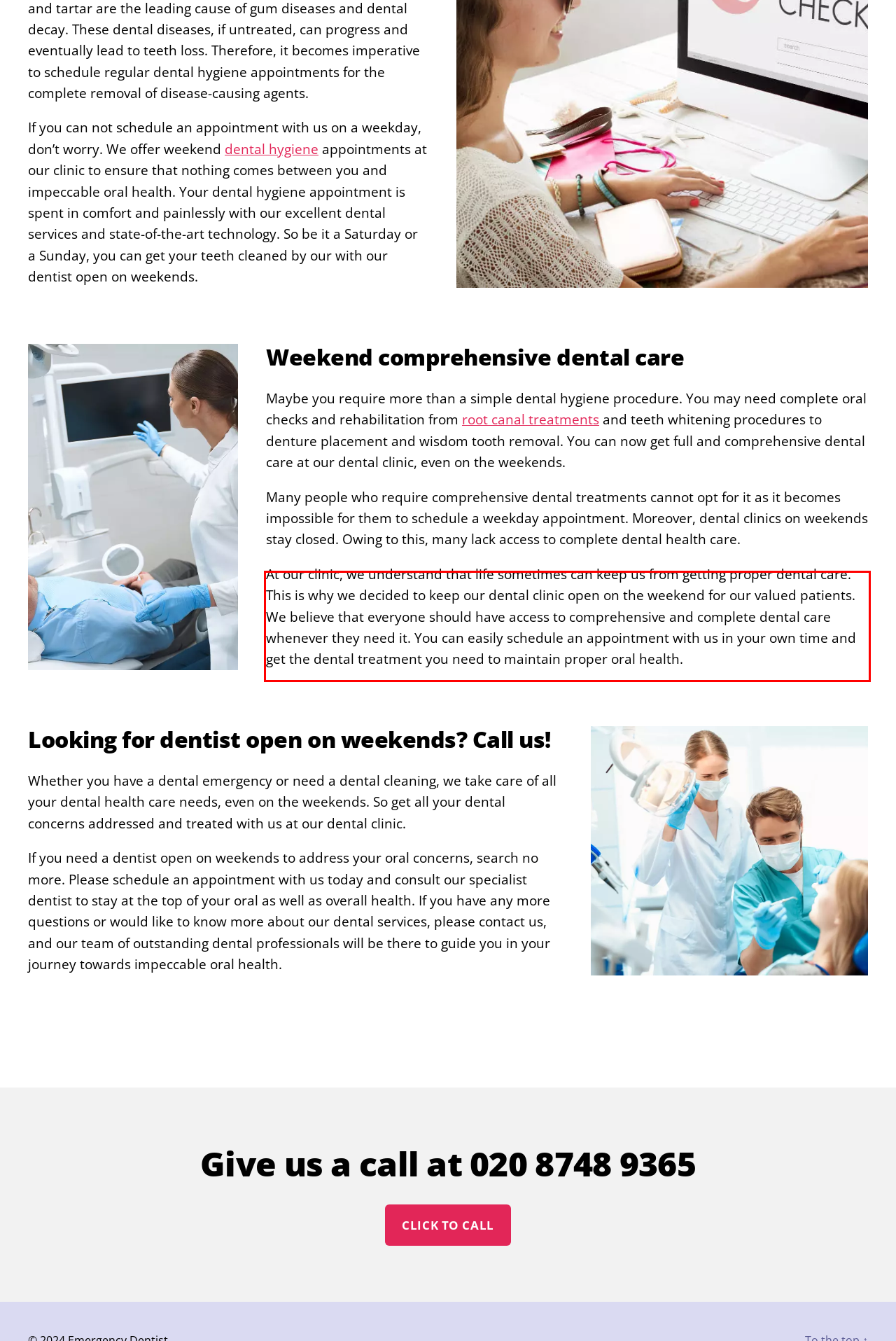You have a screenshot of a webpage with a UI element highlighted by a red bounding box. Use OCR to obtain the text within this highlighted area.

At our clinic, we understand that life sometimes can keep us from getting proper dental care. This is why we decided to keep our dental clinic open on the weekend for our valued patients. We believe that everyone should have access to comprehensive and complete dental care whenever they need it. You can easily schedule an appointment with us in your own time and get the dental treatment you need to maintain proper oral health.